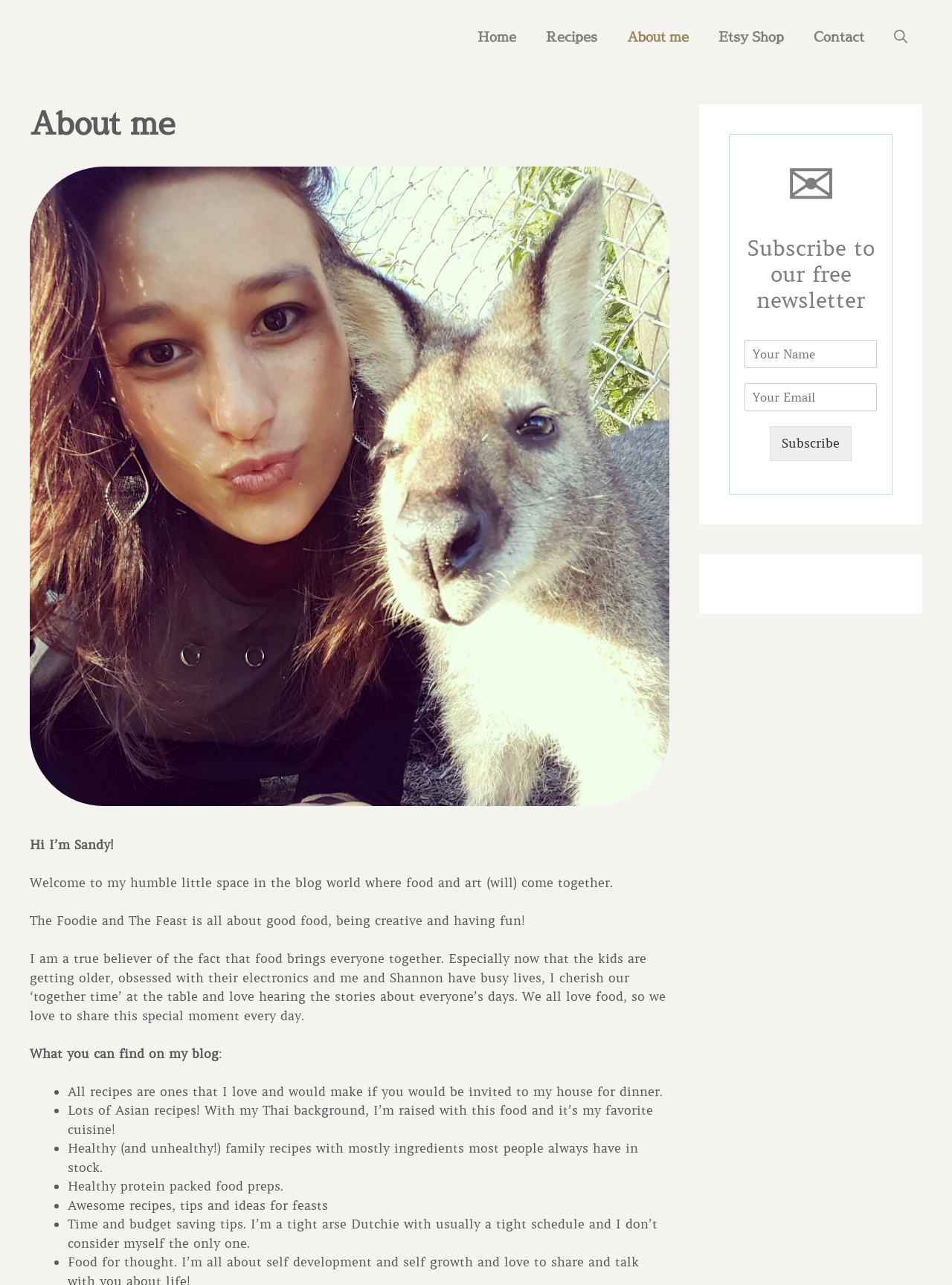Please identify the bounding box coordinates of the element on the webpage that should be clicked to follow this instruction: "Open the search". The bounding box coordinates should be given as four float numbers between 0 and 1, formatted as [left, top, right, bottom].

[0.923, 0.012, 0.969, 0.046]